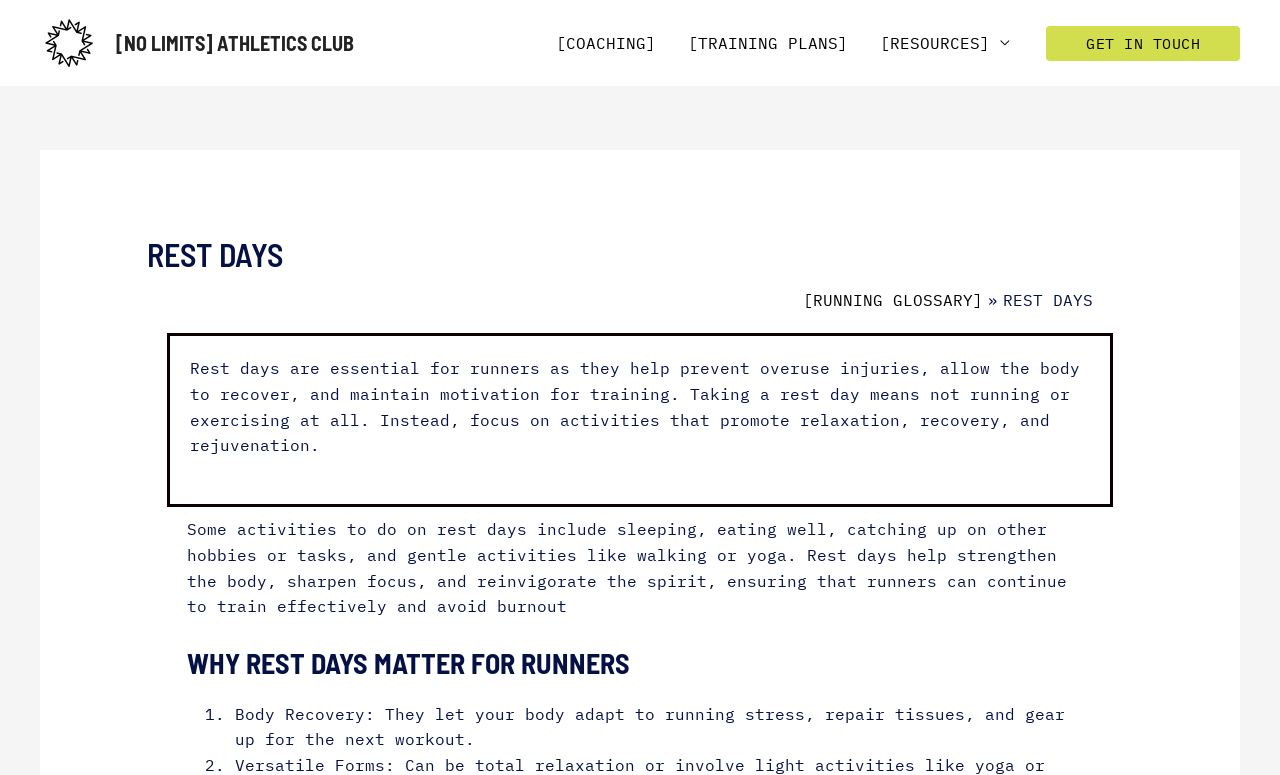Based on the image, please elaborate on the answer to the following question:
What can runners do on rest days?

The webpage suggests that on rest days, runners can engage in activities that promote relaxation and recovery, such as sleeping, eating well, catching up on other hobbies or tasks, and gentle activities like walking or yoga.